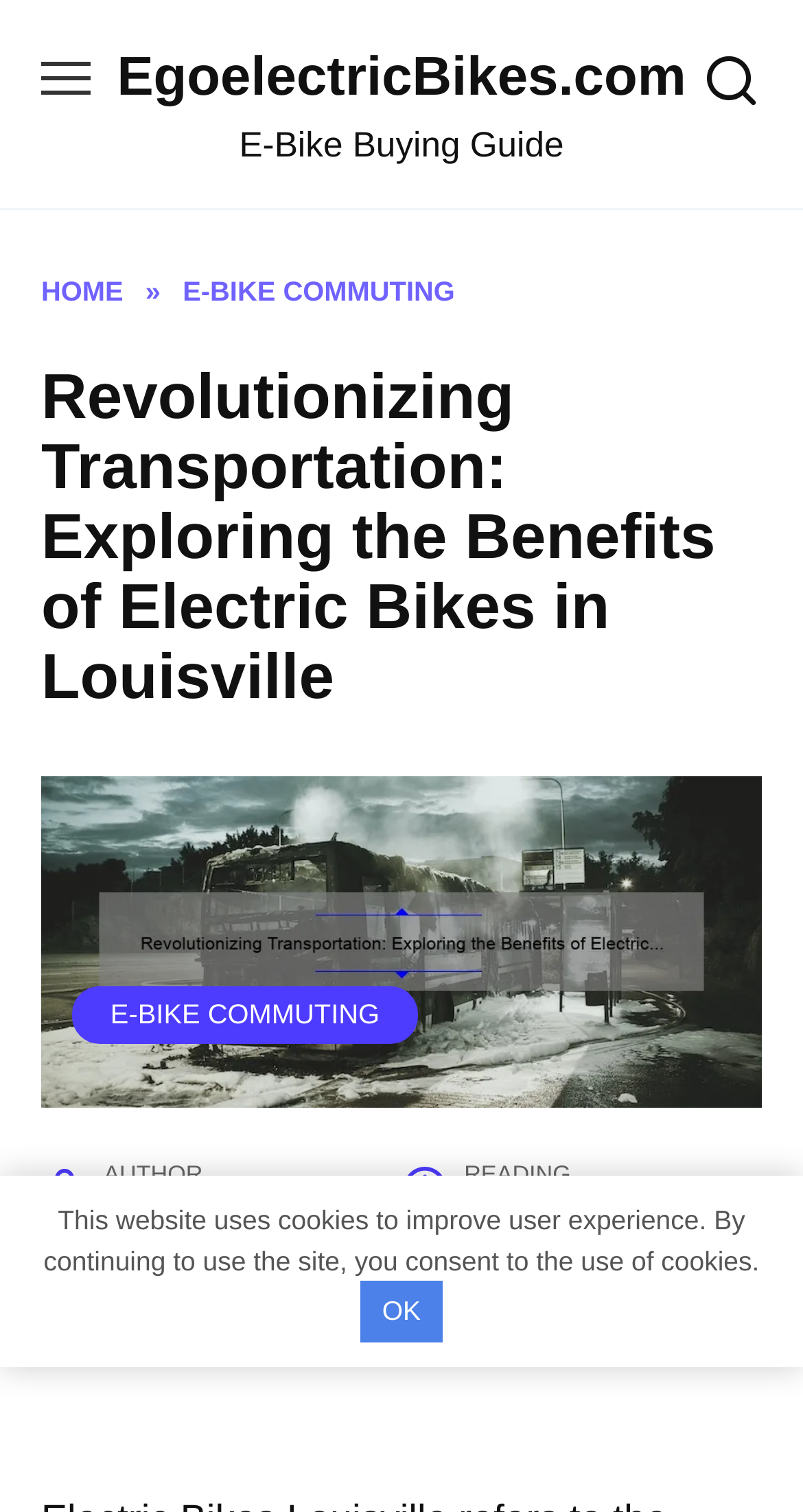Determine the bounding box coordinates for the UI element with the following description: "E-Bike Commuting". The coordinates should be four float numbers between 0 and 1, represented as [left, top, right, bottom].

[0.137, 0.661, 0.473, 0.681]